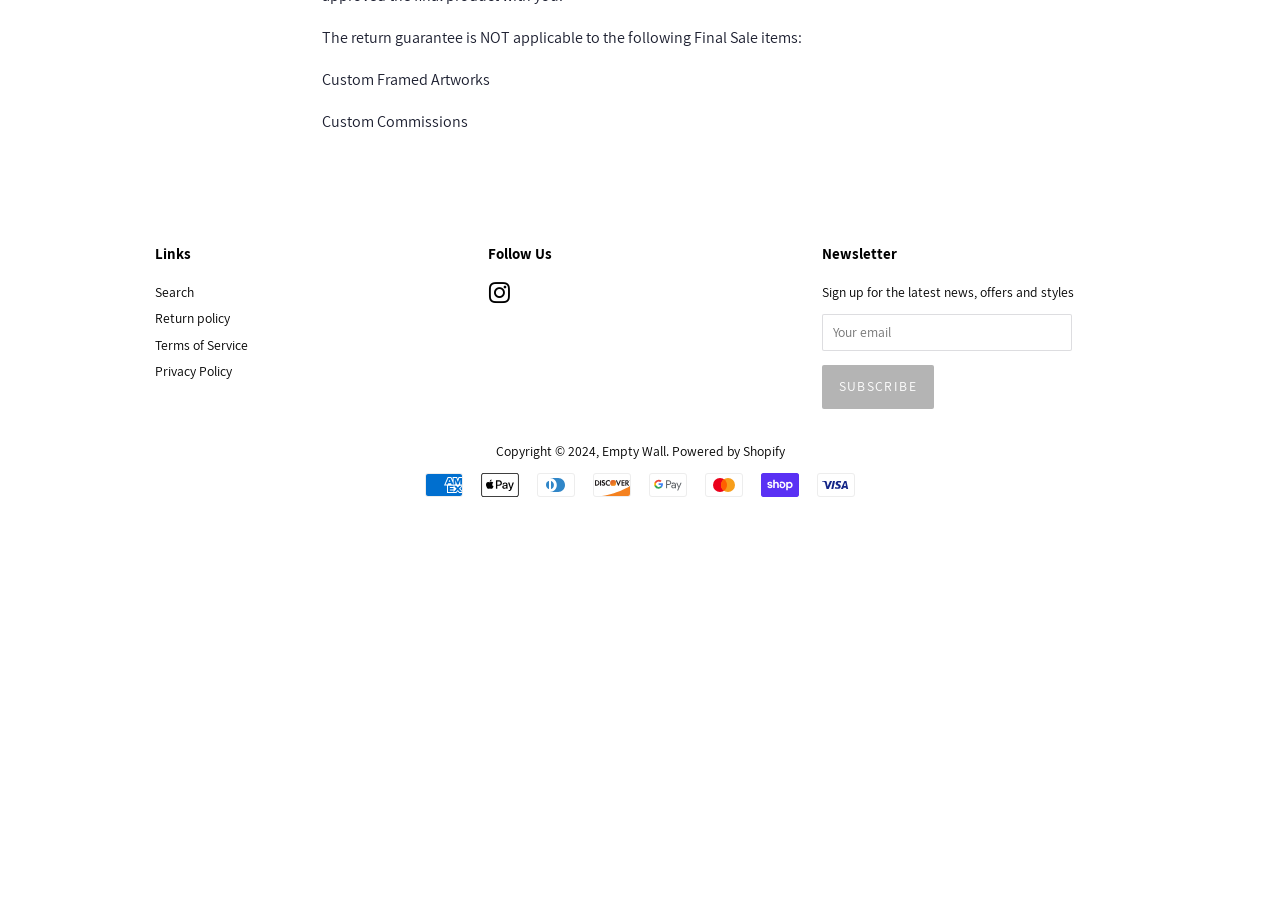Using the format (top-left x, top-left y, bottom-right x, bottom-right y), and given the element description, identify the bounding box coordinates within the screenshot: aria-label="Your email" name="contact[email]" placeholder="Your email"

[0.642, 0.34, 0.837, 0.38]